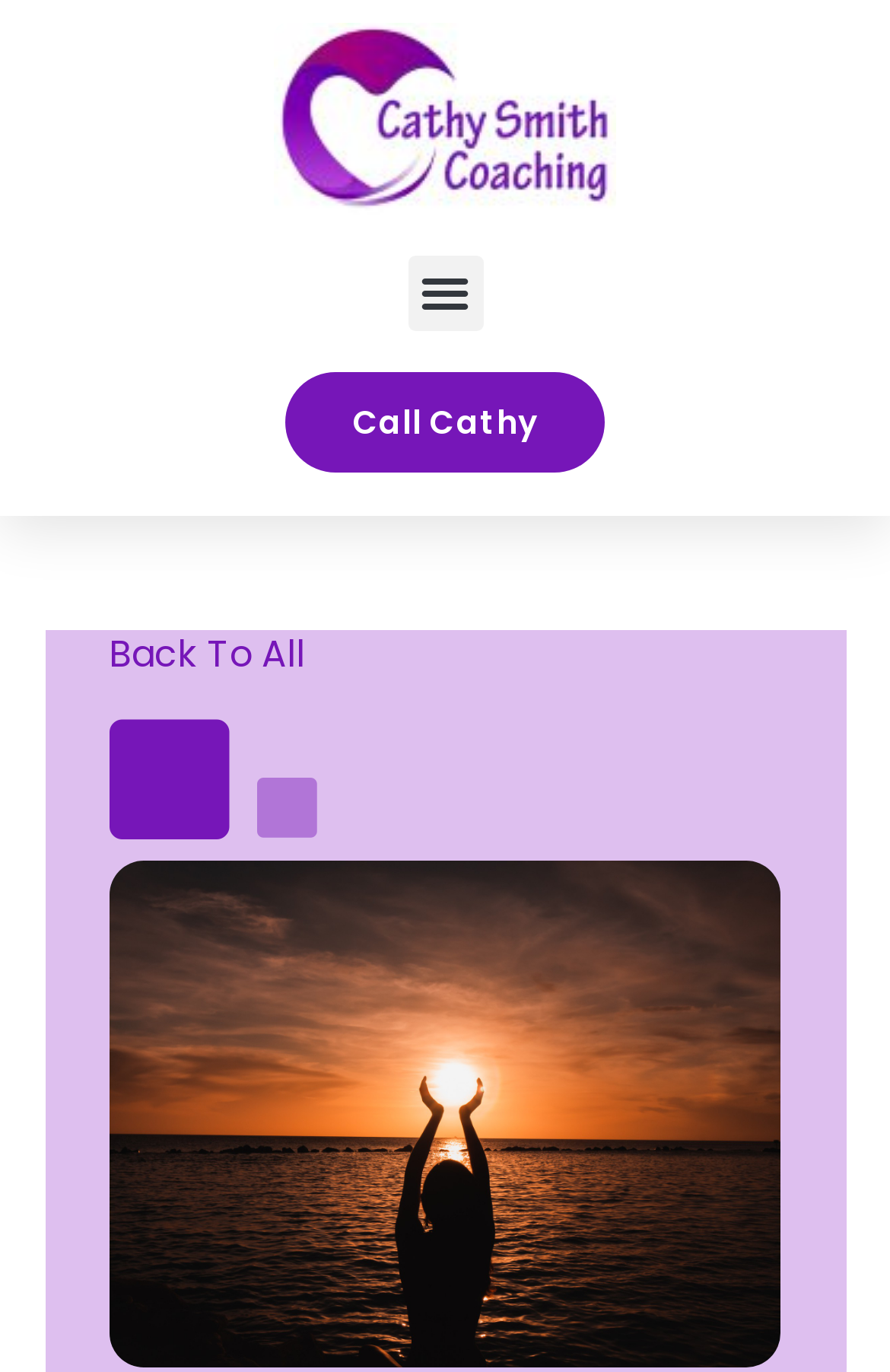Provide the bounding box coordinates for the UI element described in this sentence: "Call Cathy". The coordinates should be four float values between 0 and 1, i.e., [left, top, right, bottom].

[0.319, 0.271, 0.681, 0.344]